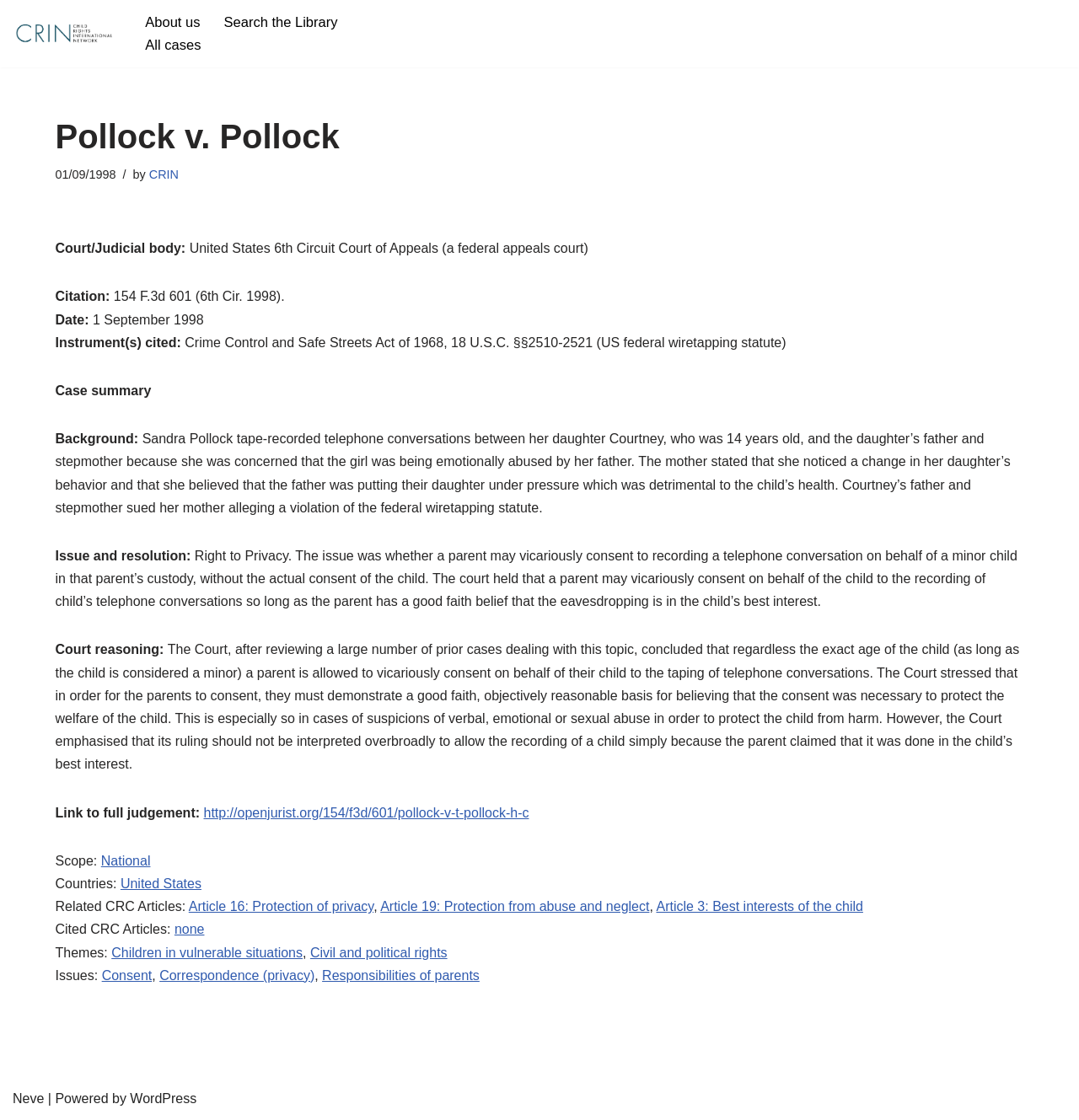Reply to the question with a single word or phrase:
What is the issue in the court case?

Right to Privacy